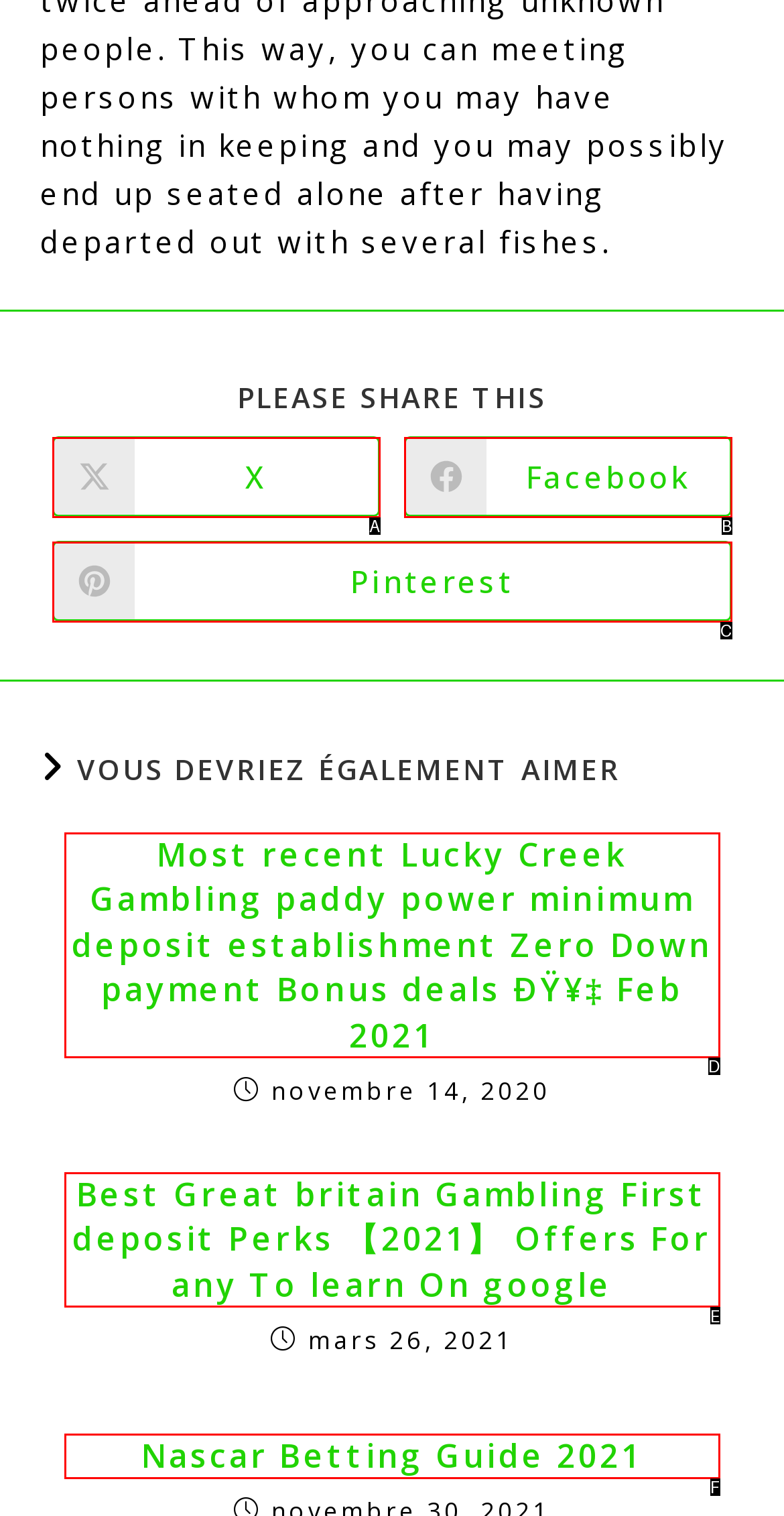From the options provided, determine which HTML element best fits the description: Nascar Betting Guide 2021. Answer with the correct letter.

F